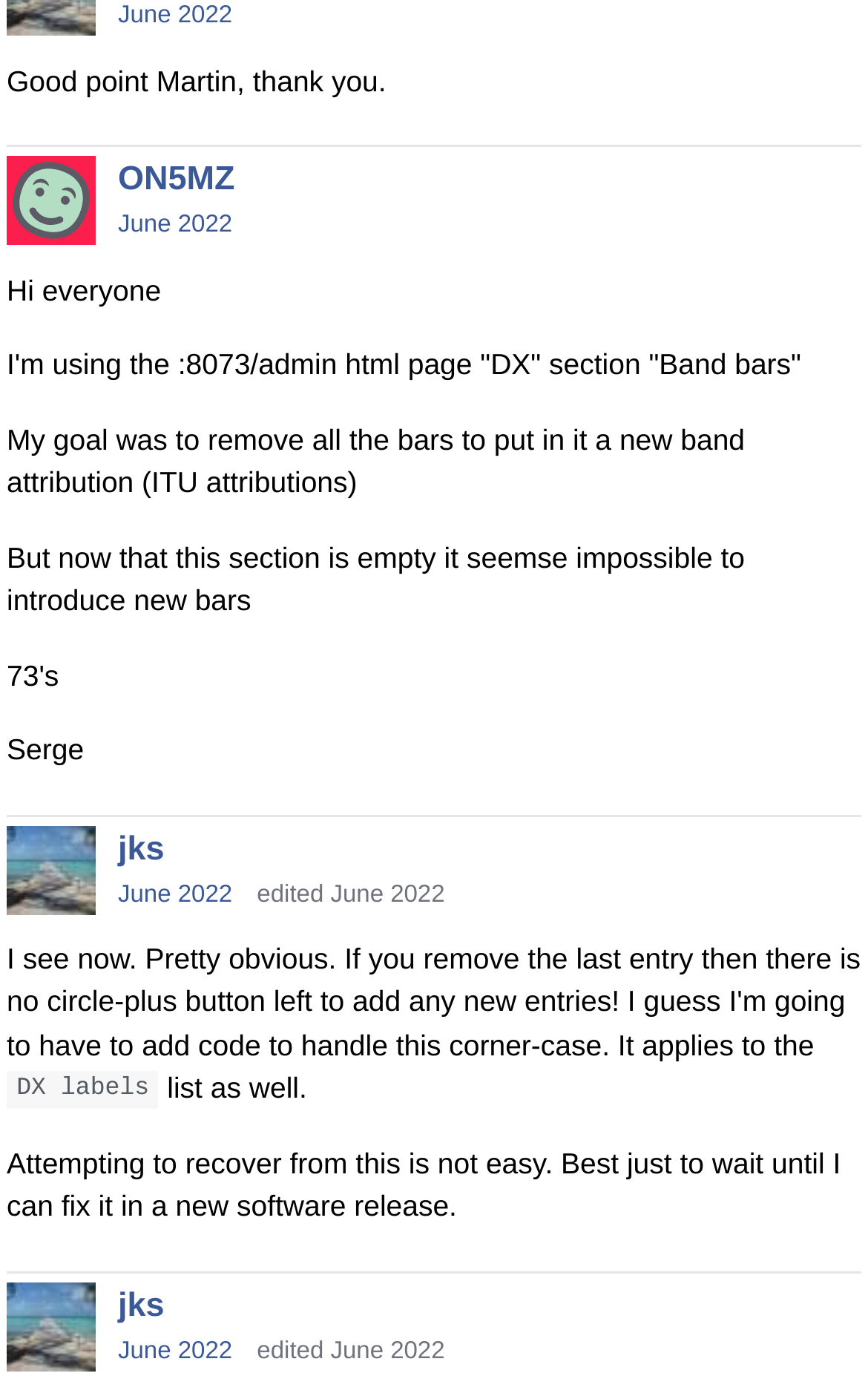What is the topic of discussion in this conversation?
Examine the webpage screenshot and provide an in-depth answer to the question.

I analyzed the text content of the conversation and found that the users are discussing about 'DX labels' and 'band attribution' which suggests that the topic of discussion is related to DX labels.